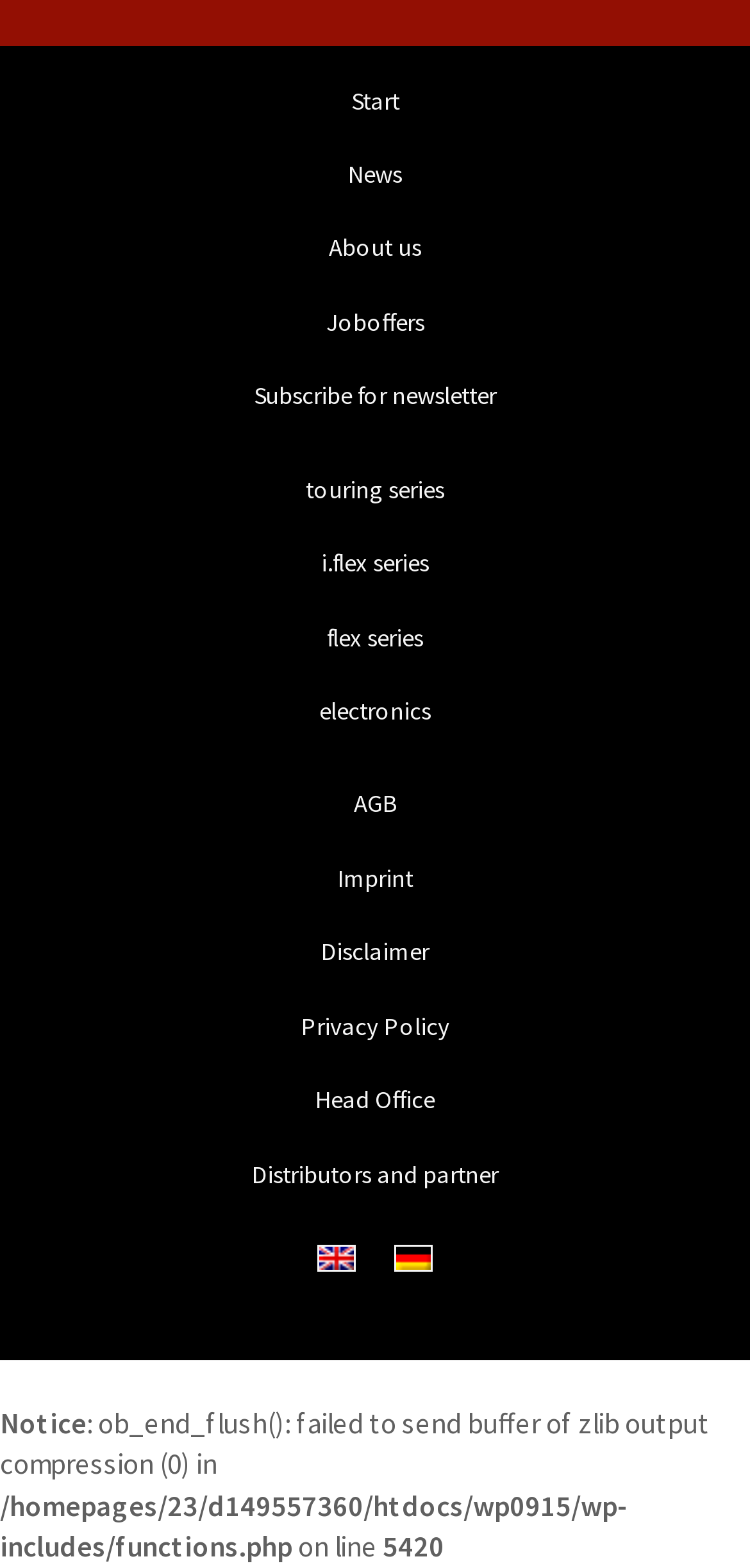What is the language currently selected?
Answer briefly with a single word or phrase based on the image.

English